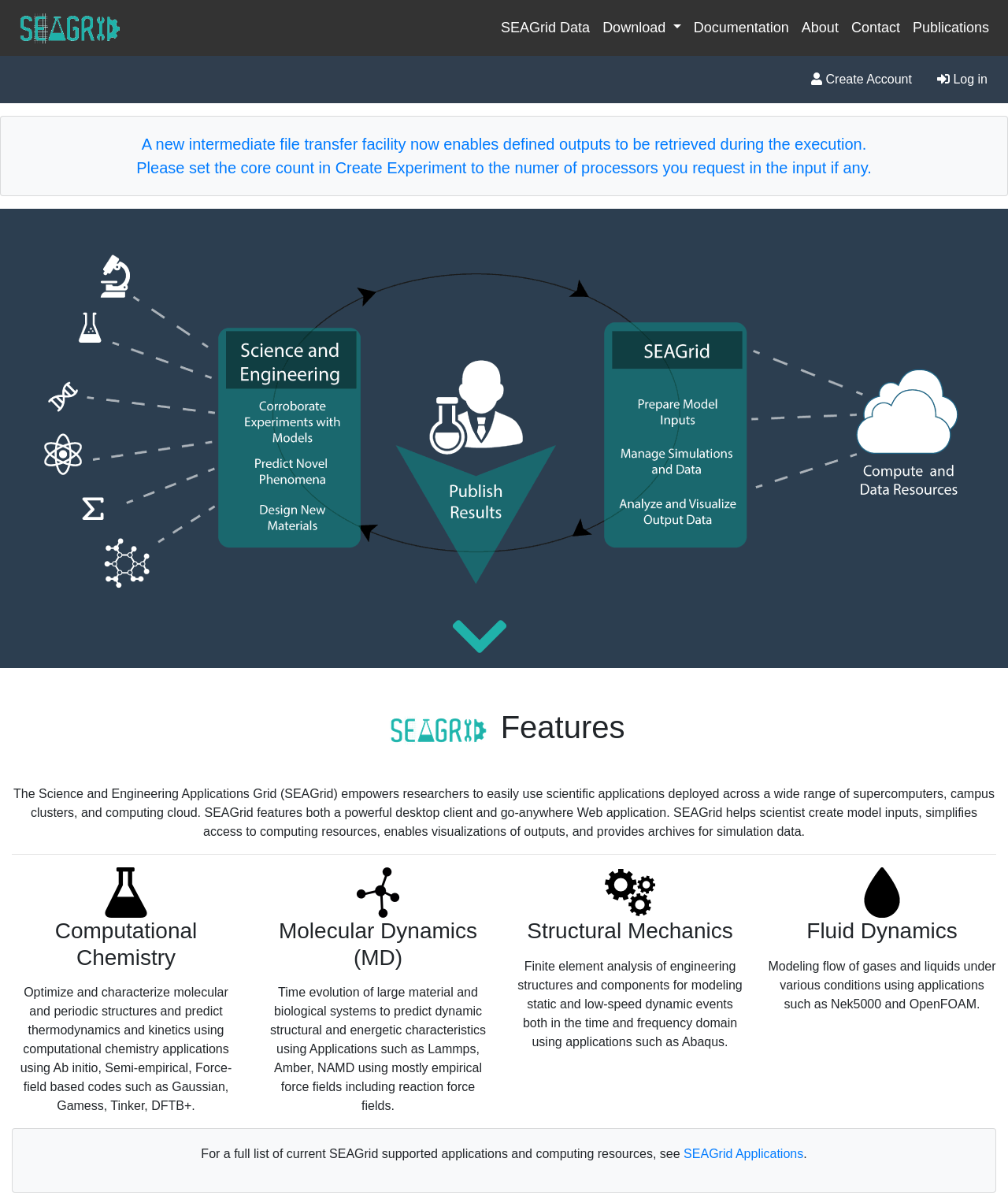How can users access SEAGrid resources?
Refer to the image and provide a one-word or short phrase answer.

Through desktop client and Web application